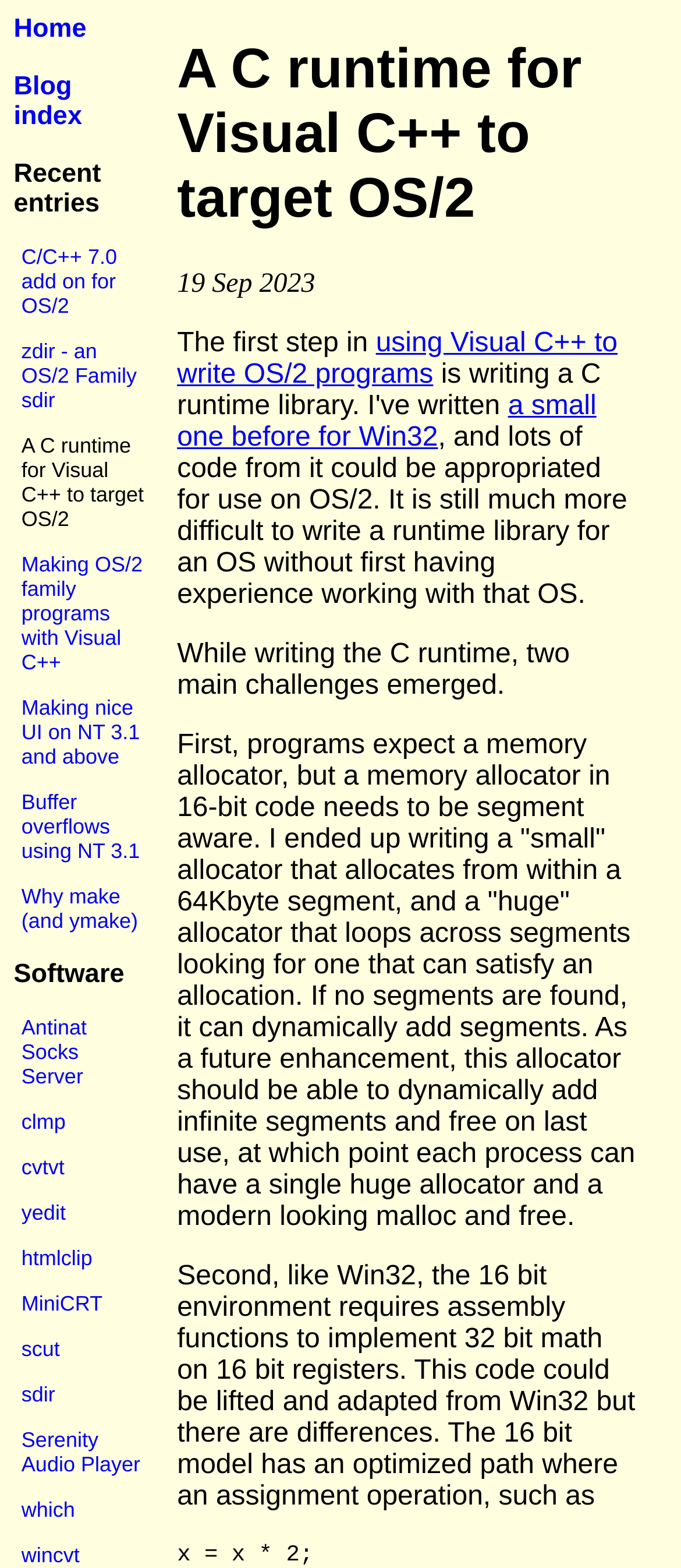Determine the bounding box coordinates for the clickable element required to fulfill the instruction: "Click on the 'Home' link". Provide the coordinates as four float numbers between 0 and 1, i.e., [left, top, right, bottom].

[0.02, 0.009, 0.127, 0.028]